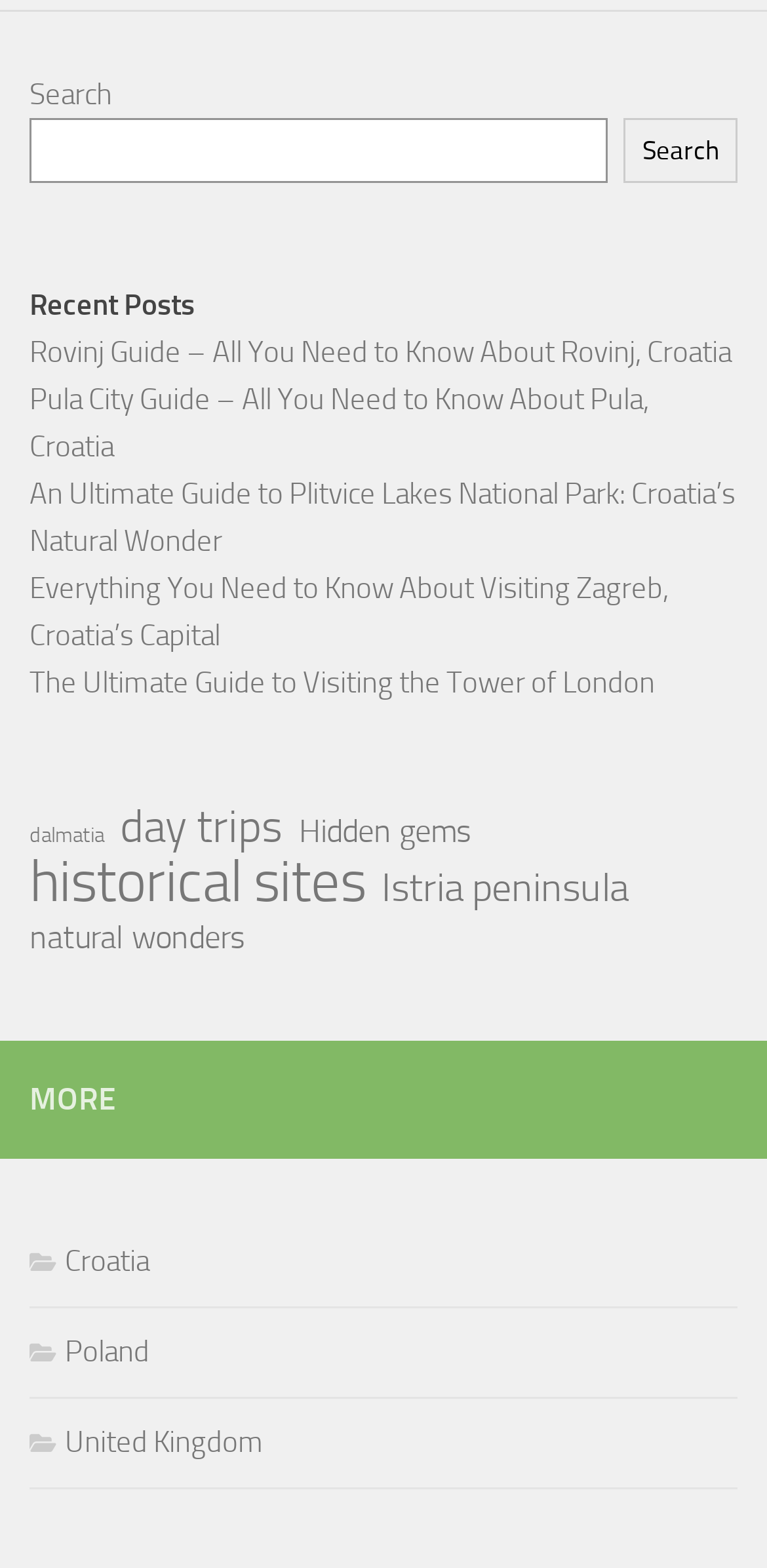Please specify the bounding box coordinates of the area that should be clicked to accomplish the following instruction: "click on MORE". The coordinates should consist of four float numbers between 0 and 1, i.e., [left, top, right, bottom].

[0.038, 0.689, 0.151, 0.713]